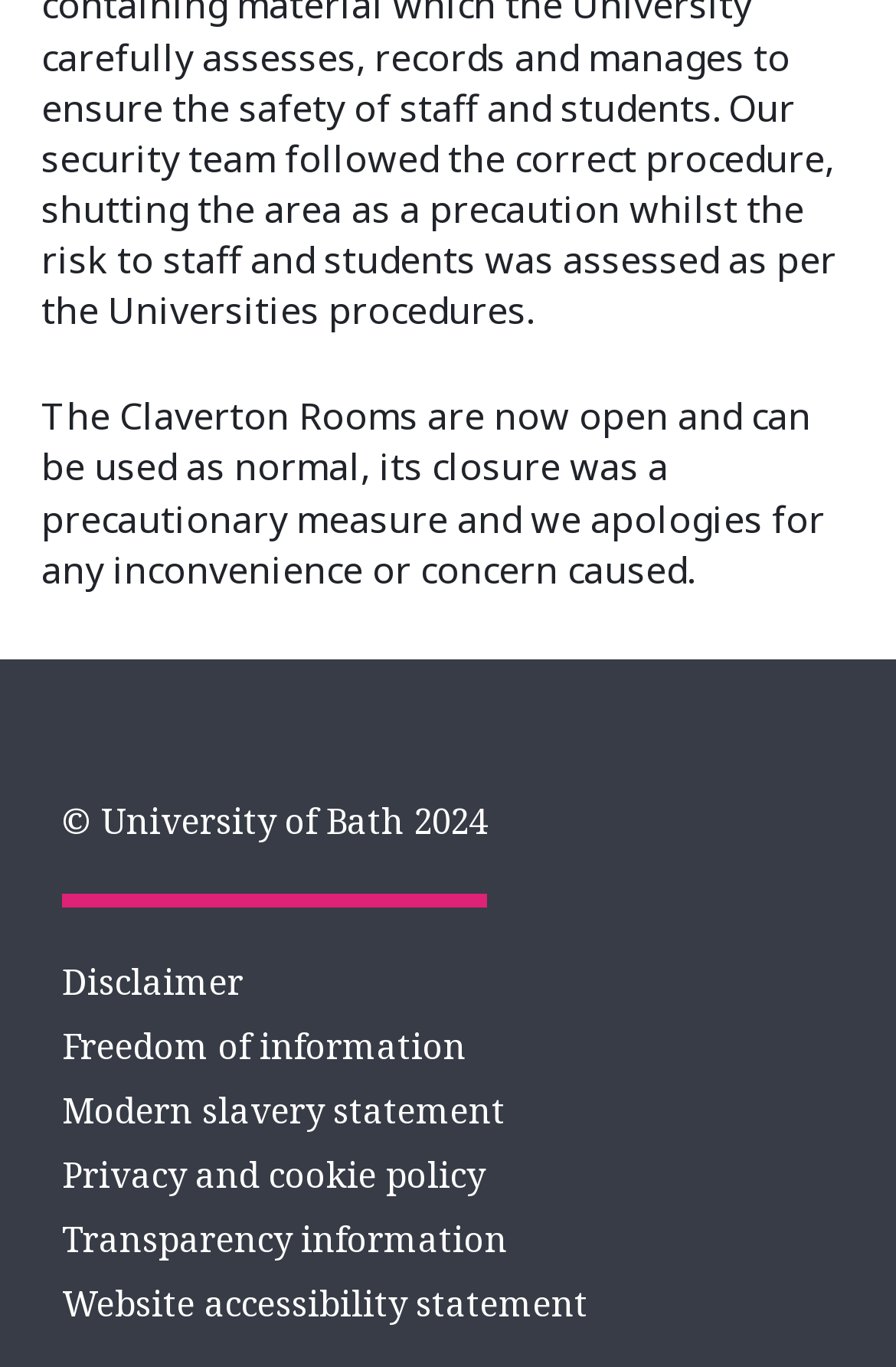How many links are available at the bottom of the webpage?
Refer to the image and provide a concise answer in one word or phrase.

6